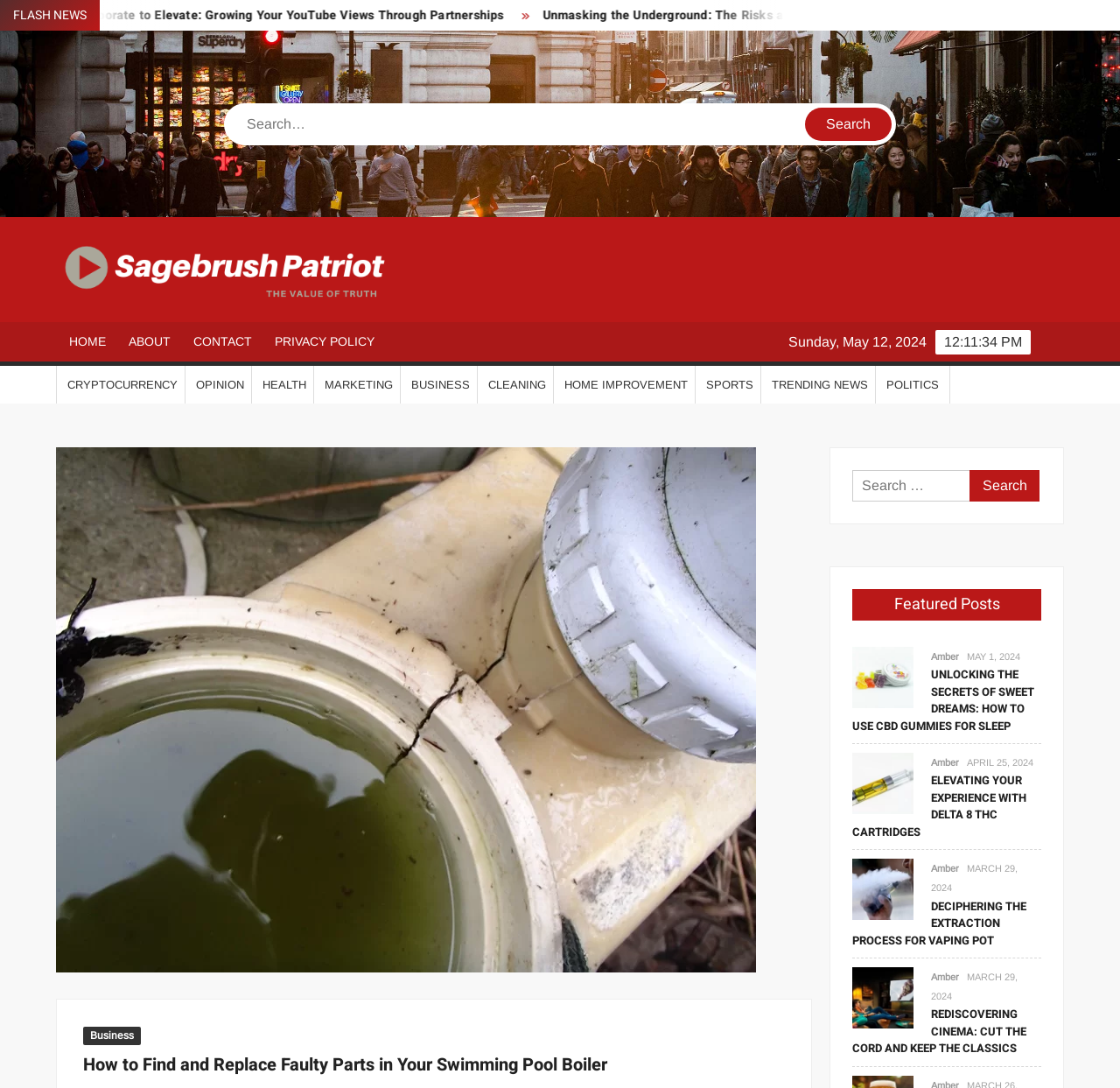Determine the bounding box coordinates for the area you should click to complete the following instruction: "Go to the home page".

[0.05, 0.296, 0.106, 0.333]